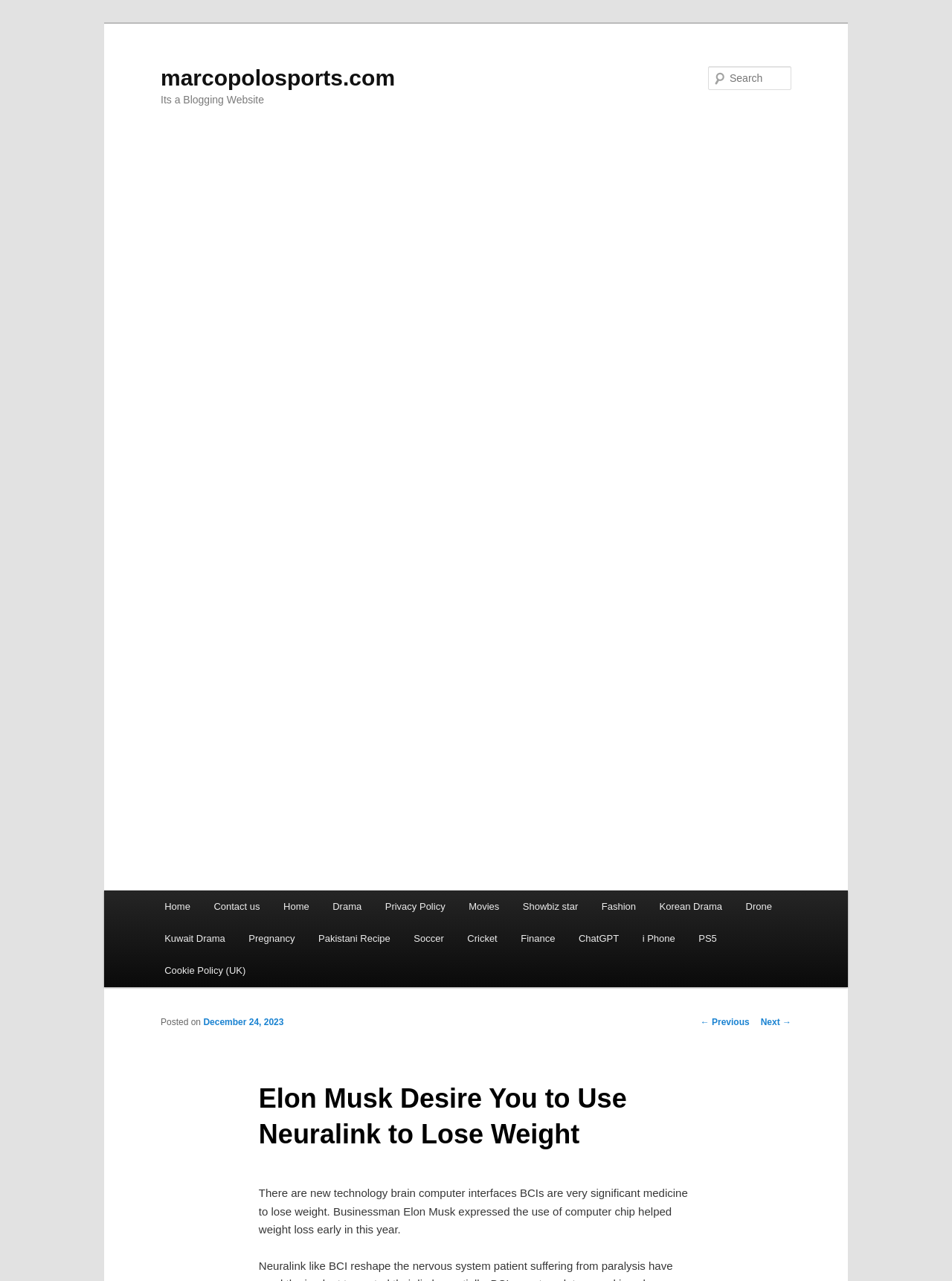Please answer the following question using a single word or phrase: 
What categories are available in the main menu?

Home, Contact us, Drama, etc.